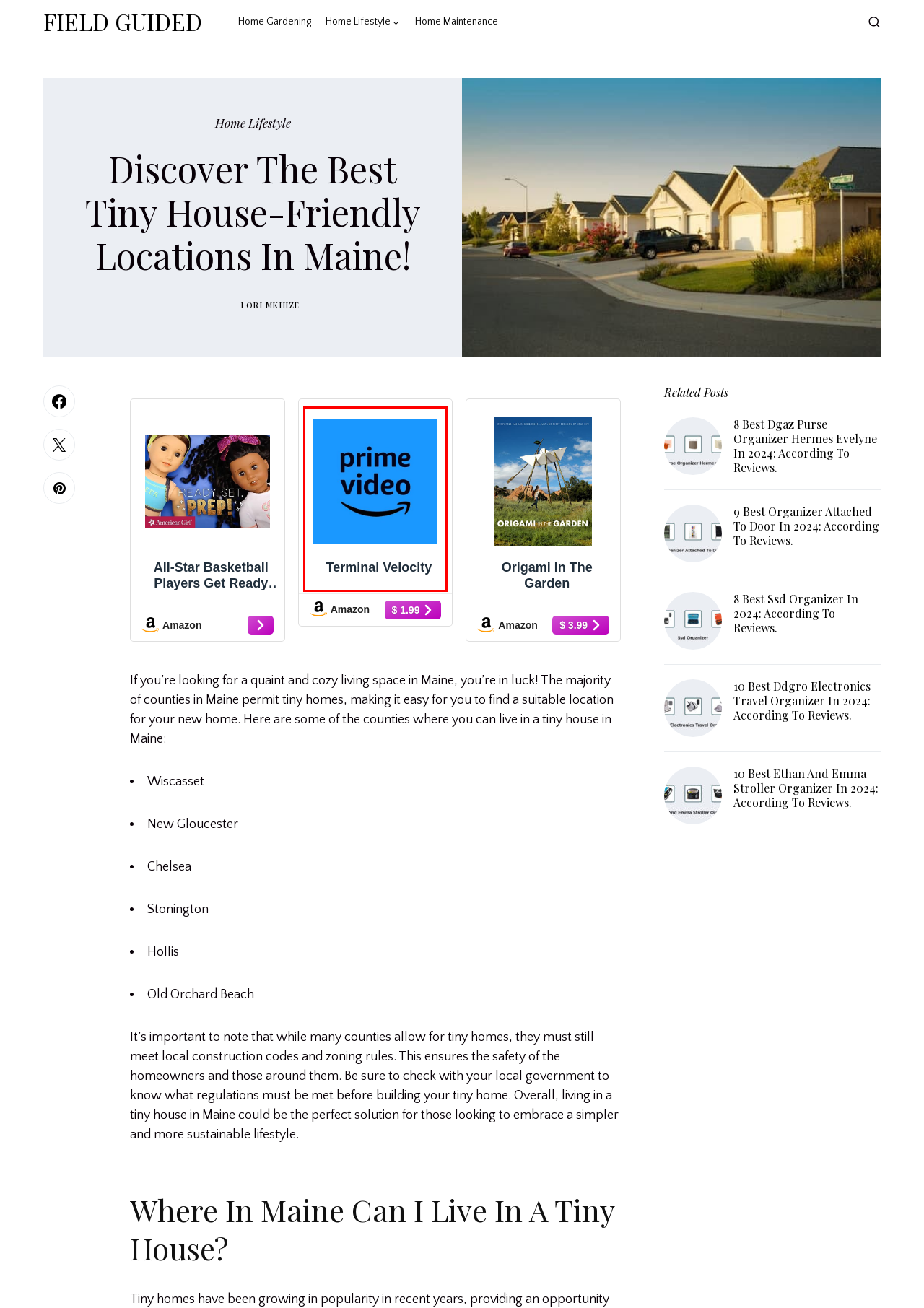Inspect the screenshot of a webpage with a red rectangle bounding box. Identify the webpage description that best corresponds to the new webpage after clicking the element inside the bounding box. Here are the candidates:
A. 8 Best Ssd Organizer In 2024: According To Reviews.
B. Amazon.com
C. Home Maintenance - Field Guided
D. Lori Mkhize - Field Guided
E. Watch American Girl: Ready, Set, Prep! | Prime Video
F. 10 Best Ddgro Electronics Travel Organizer In 2024: According To Reviews.
G. Watch Origami In The Garden | Prime Video
H. 9 Best Organizer Attached To Door In 2024: According To Reviews.

B